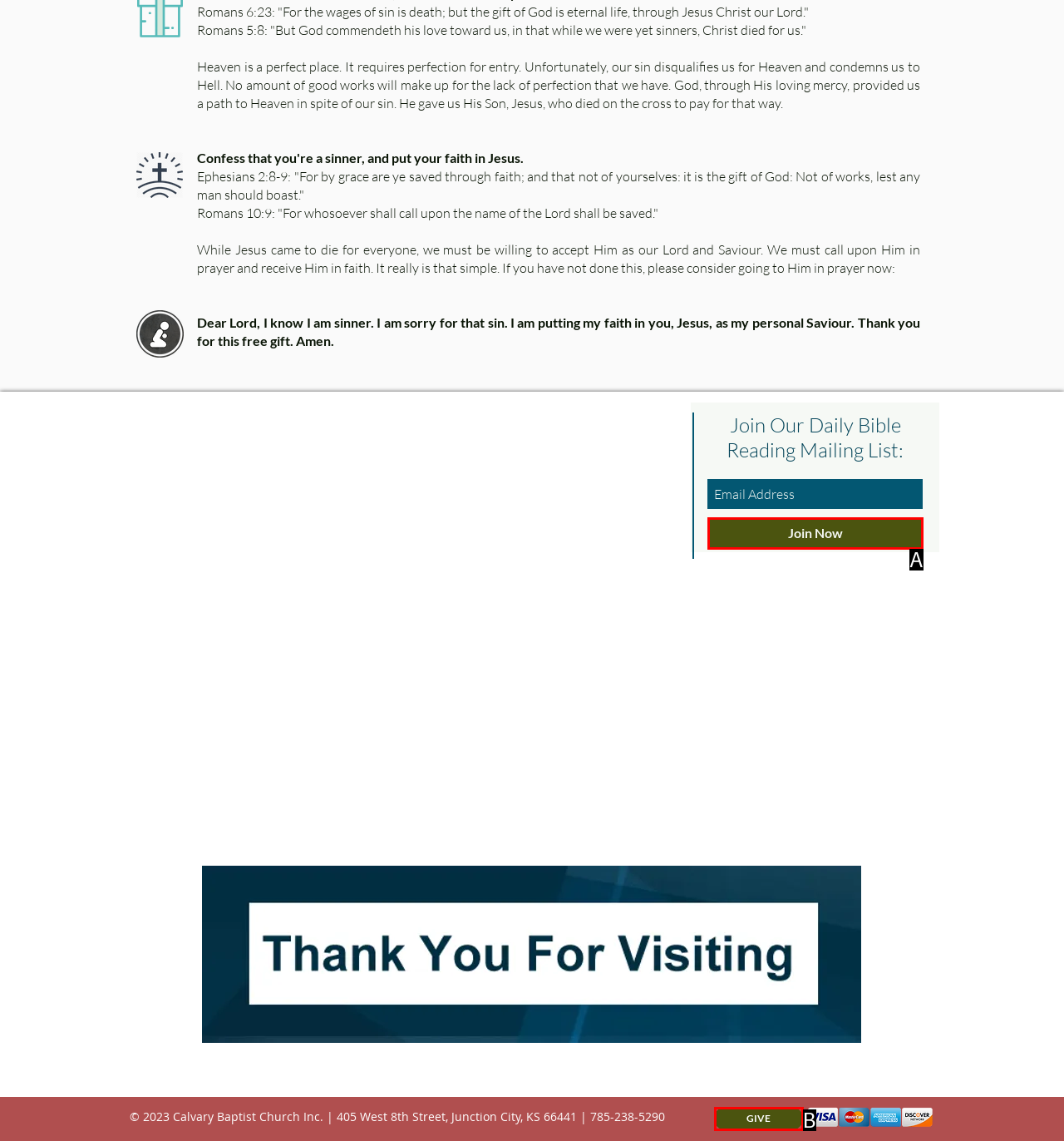Determine which option matches the element description: Join Now
Reply with the letter of the appropriate option from the options provided.

A